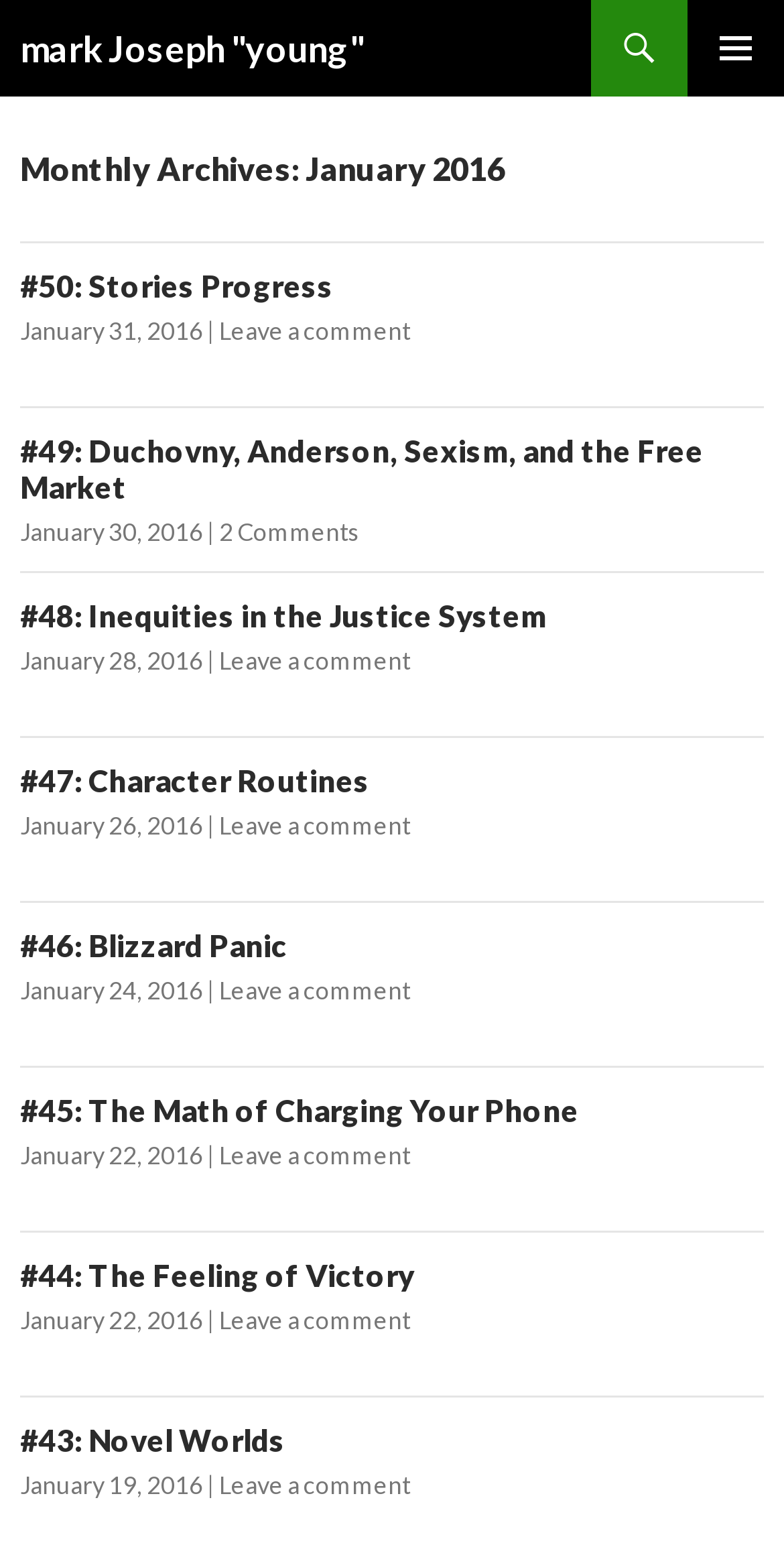Based on the element description: "January 26, 2016", identify the UI element and provide its bounding box coordinates. Use four float numbers between 0 and 1, [left, top, right, bottom].

[0.026, 0.525, 0.259, 0.545]